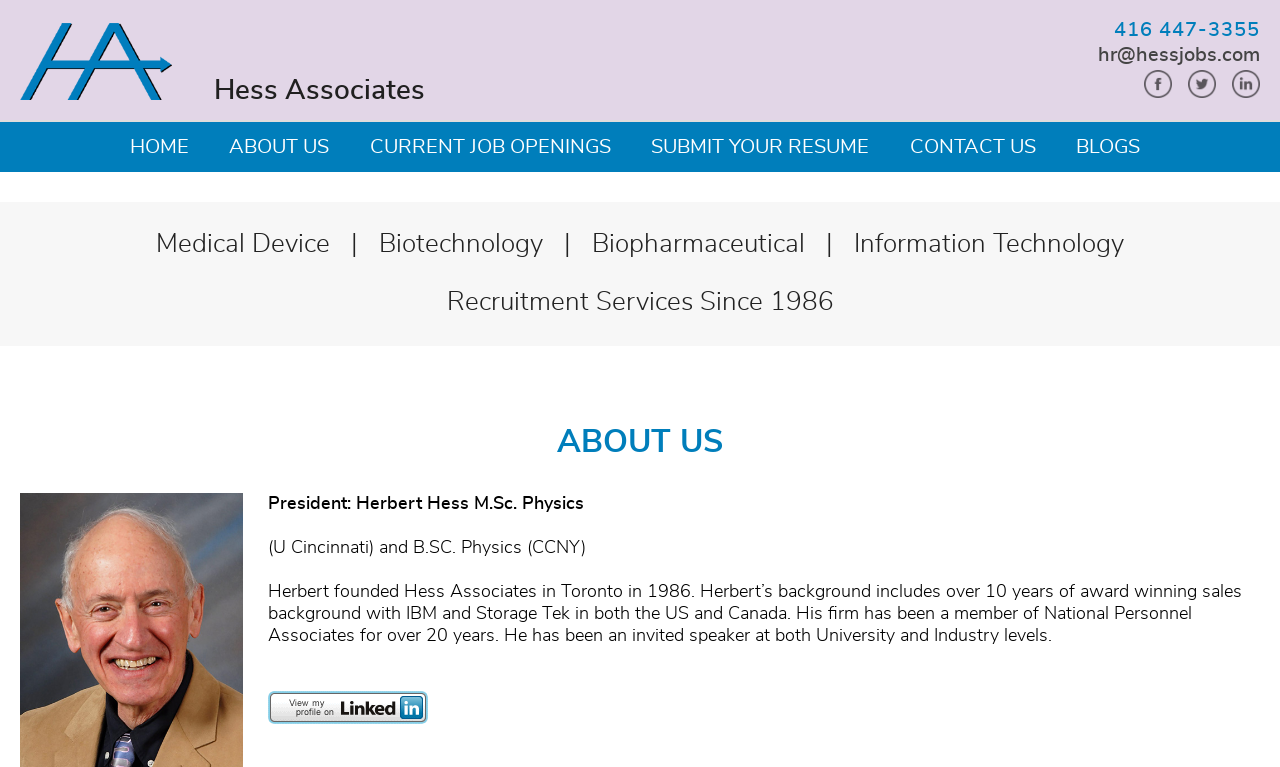What is the contact email for HR?
Using the information presented in the image, please offer a detailed response to the question.

The link element with the text 'hr@hessjobs.com' suggests that this is the contact email for HR.